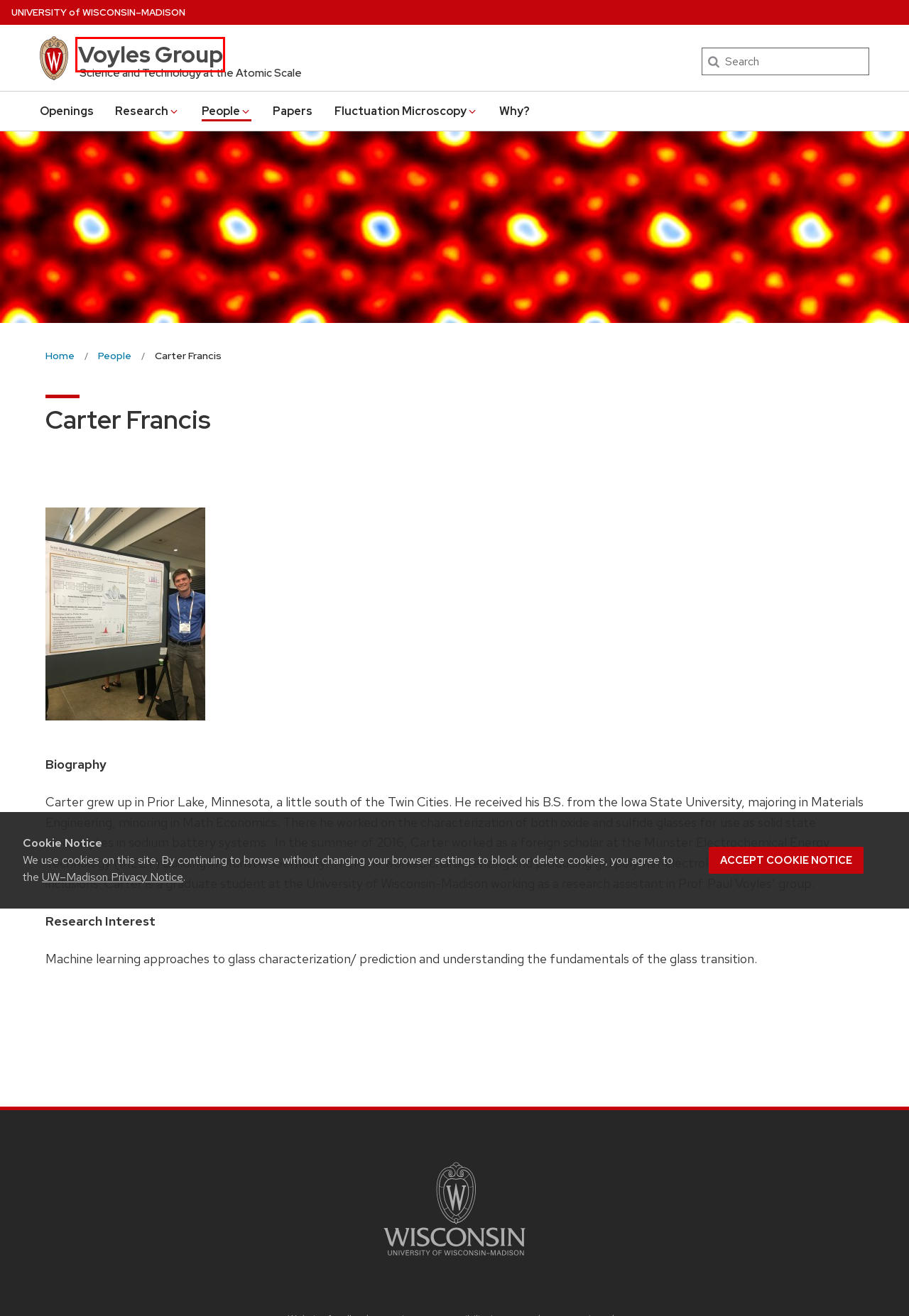Review the screenshot of a webpage that includes a red bounding box. Choose the webpage description that best matches the new webpage displayed after clicking the element within the bounding box. Here are the candidates:
A. University of Wisconsin–Madison
B. Privacy Notice - University of Wisconsin–Madison
C. People – Voyles Group – UW–Madison
D. Voyles Group – Science and Technology at the Atomic Scale – UW–Madison
E. Openings – Voyles Group – UW–Madison
F. Seeing Atoms – Voyles Group – UW–Madison
G. Papers – Voyles Group – UW–Madison
H. Fluctuation Microscopy – Voyles Group – UW–Madison

D